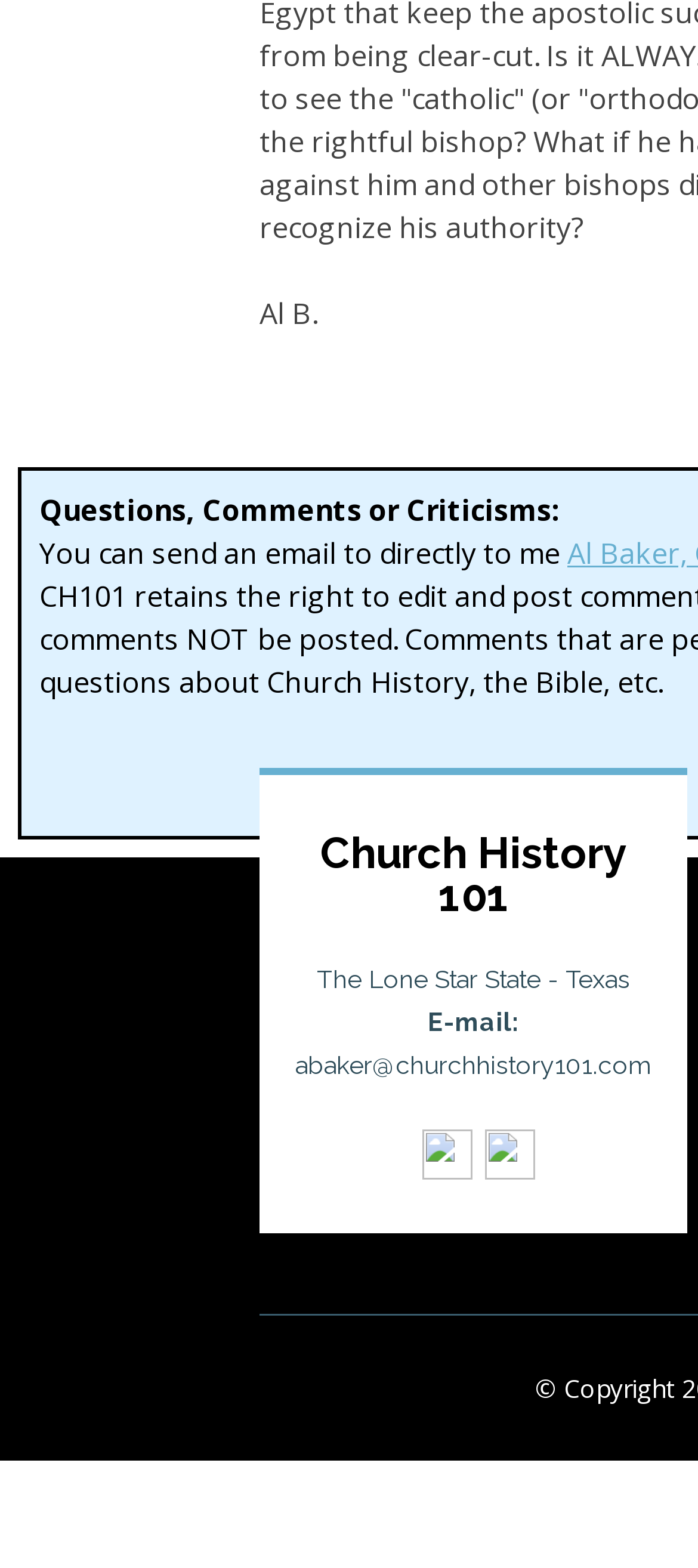What is the subtitle of the webpage?
Give a single word or phrase answer based on the content of the image.

The Lone Star State - Texas